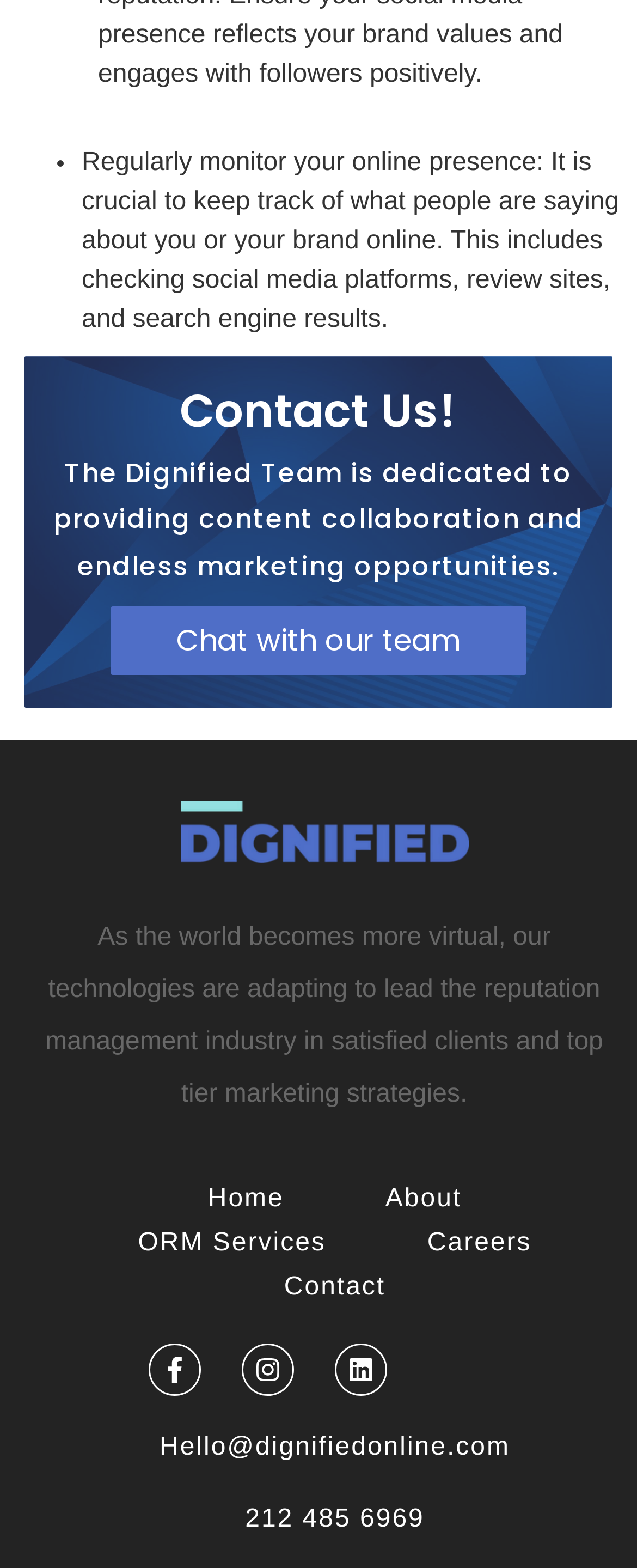Determine the bounding box coordinates for the UI element described. Format the coordinates as (top-left x, top-left y, bottom-right x, bottom-right y) and ensure all values are between 0 and 1. Element description: Chat with our team

[0.174, 0.387, 0.826, 0.431]